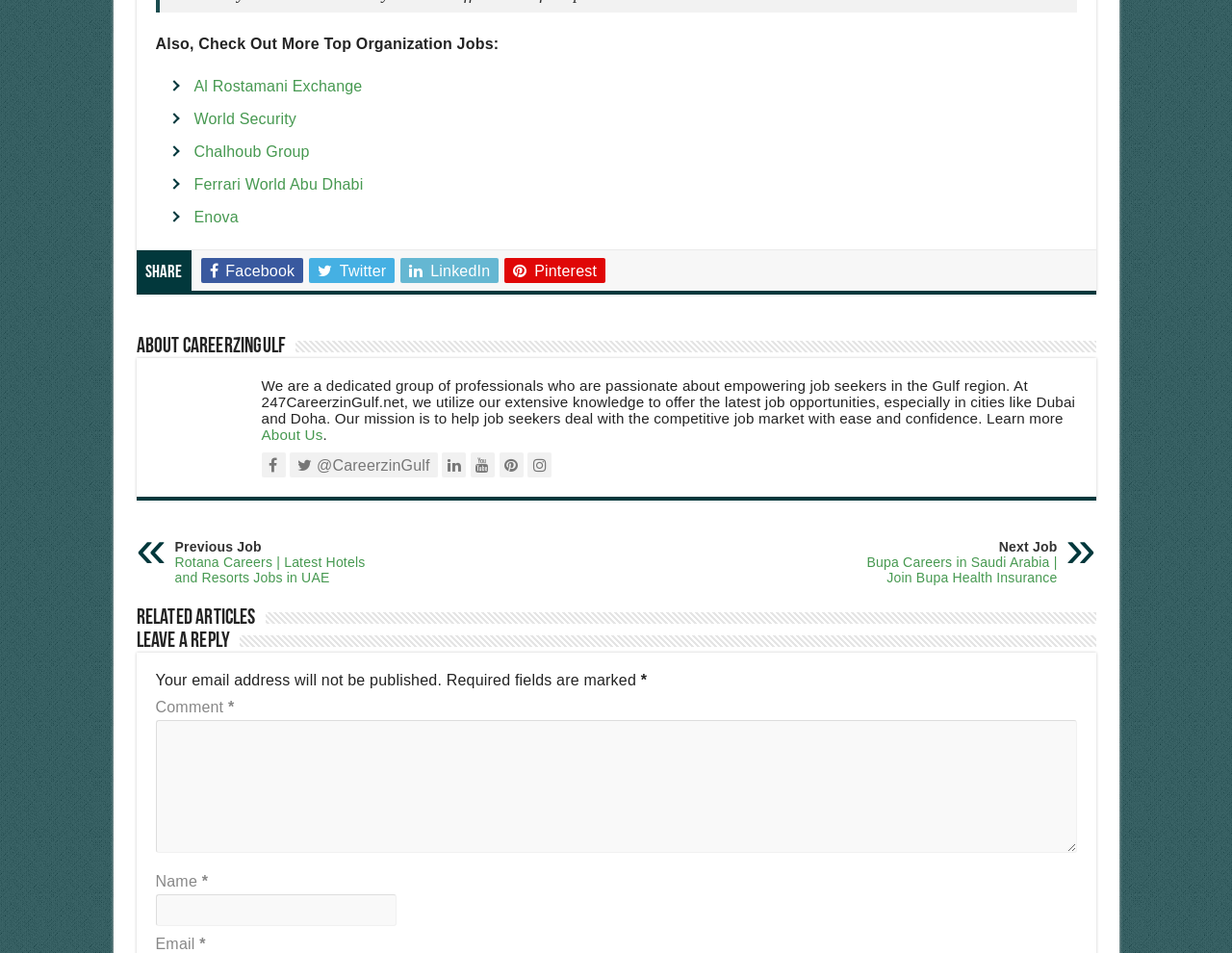Answer the question with a single word or phrase: 
What is the name of the website?

Careerzingulf